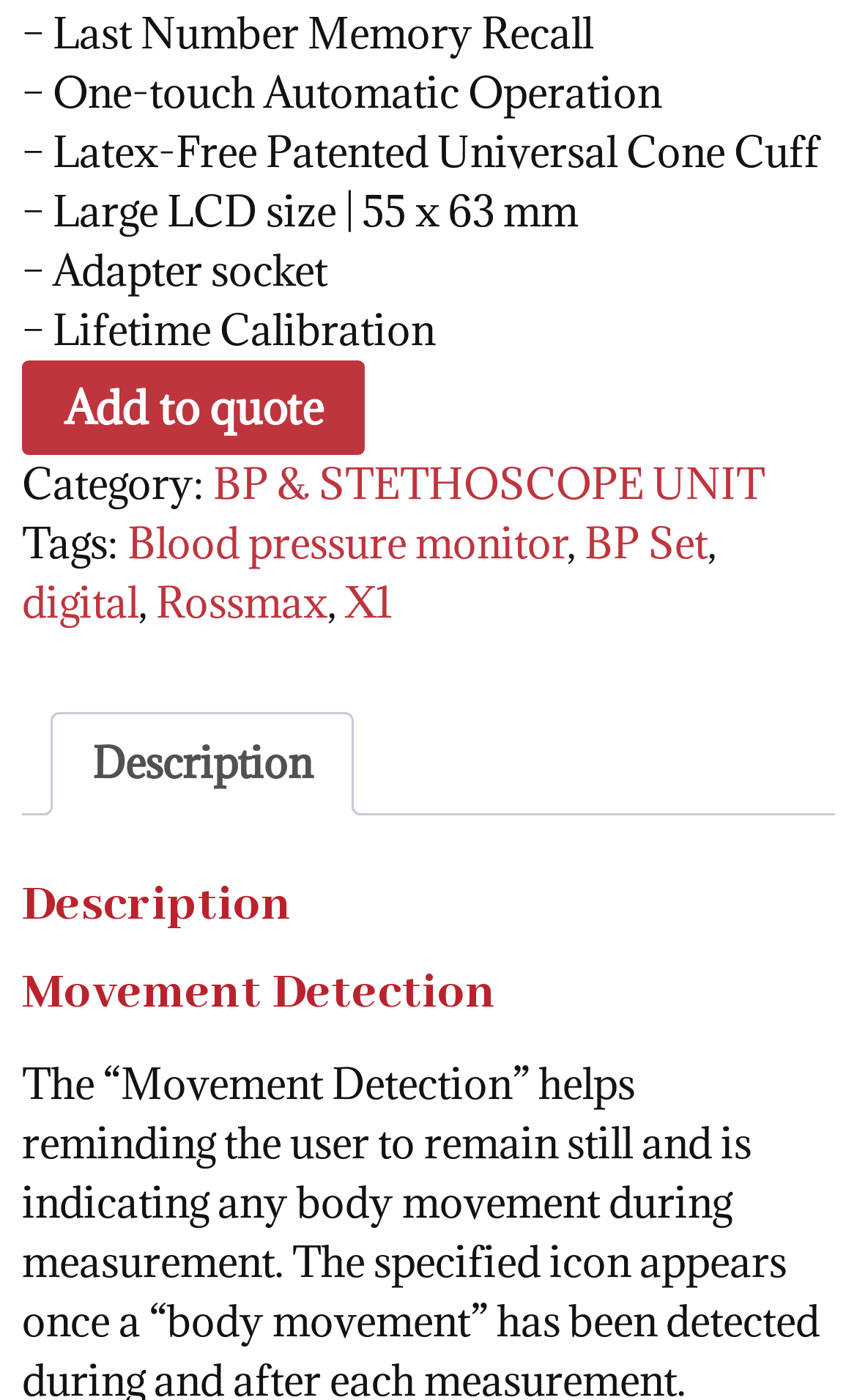Pinpoint the bounding box coordinates of the area that should be clicked to complete the following instruction: "Add to quote". The coordinates must be given as four float numbers between 0 and 1, i.e., [left, top, right, bottom].

[0.026, 0.258, 0.427, 0.325]